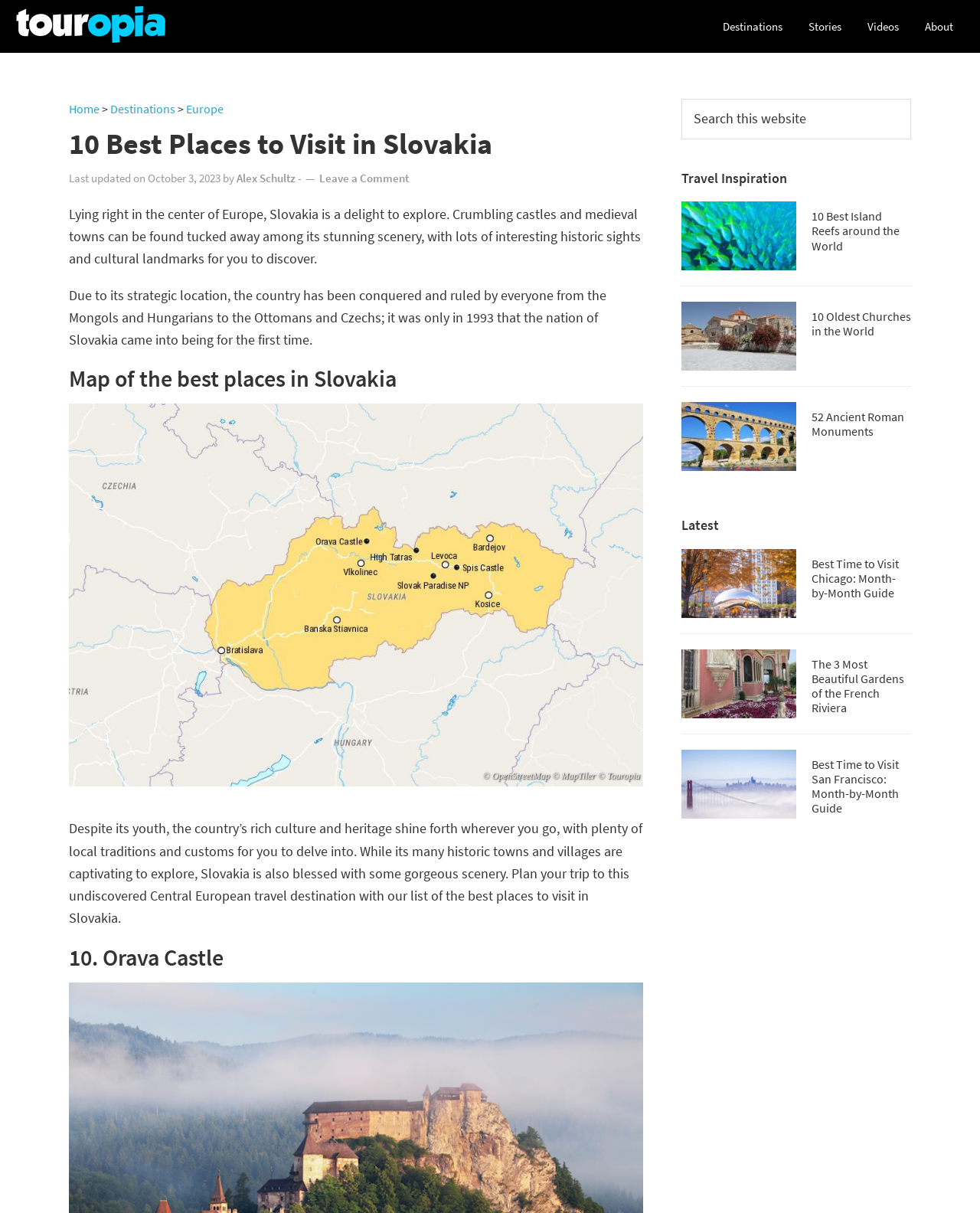What is the name of the website?
Could you please answer the question thoroughly and with as much detail as possible?

The name of the website can be found in the top-left corner of the webpage, where the logo 'Touropia Logo' is located, and next to it is the text 'Touropia Travel Experts'.